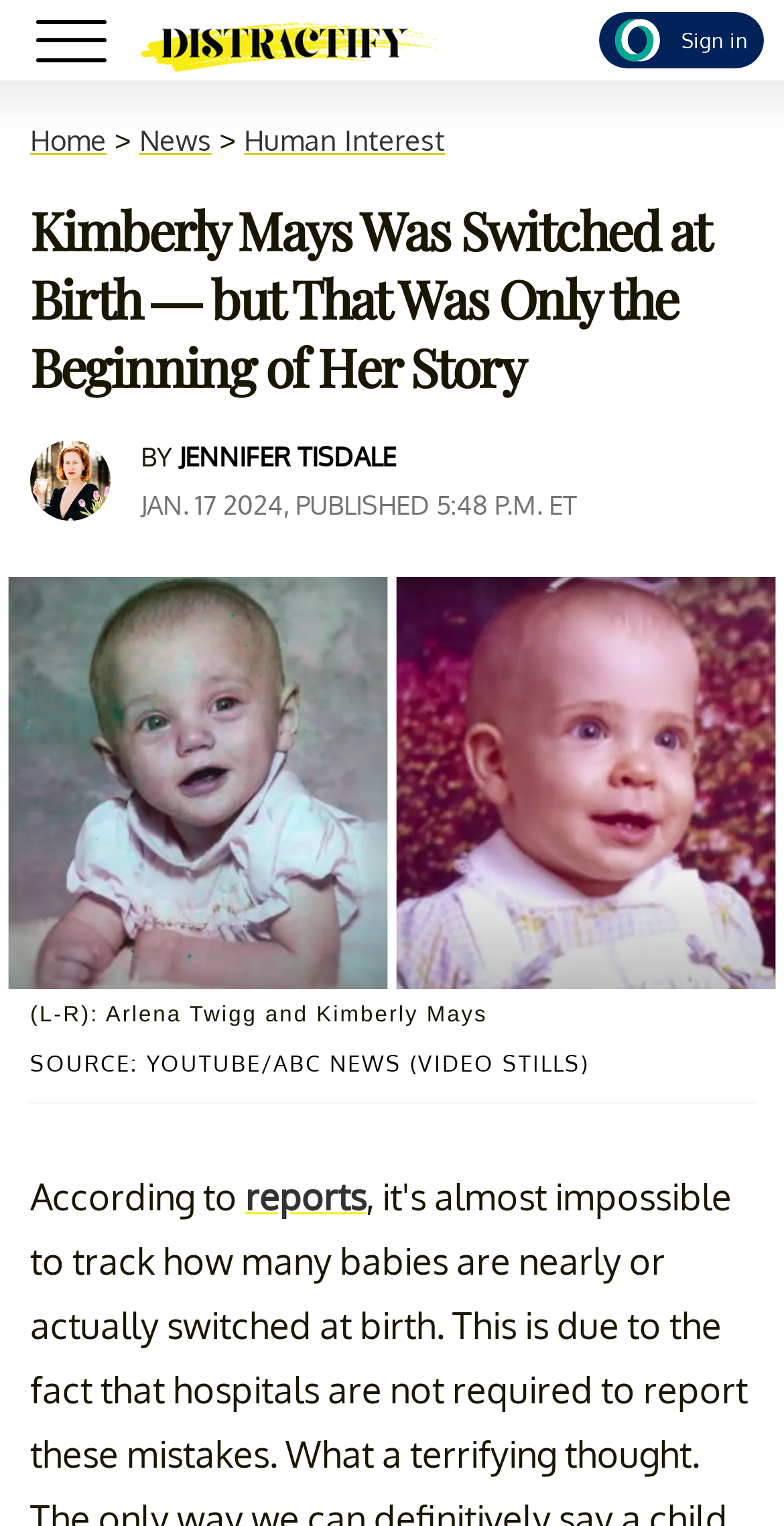Given the element description: "Source: YouTube/ABC News (video stills)", predict the bounding box coordinates of this UI element. The coordinates must be four float numbers between 0 and 1, given as [left, top, right, bottom].

[0.038, 0.686, 0.962, 0.709]